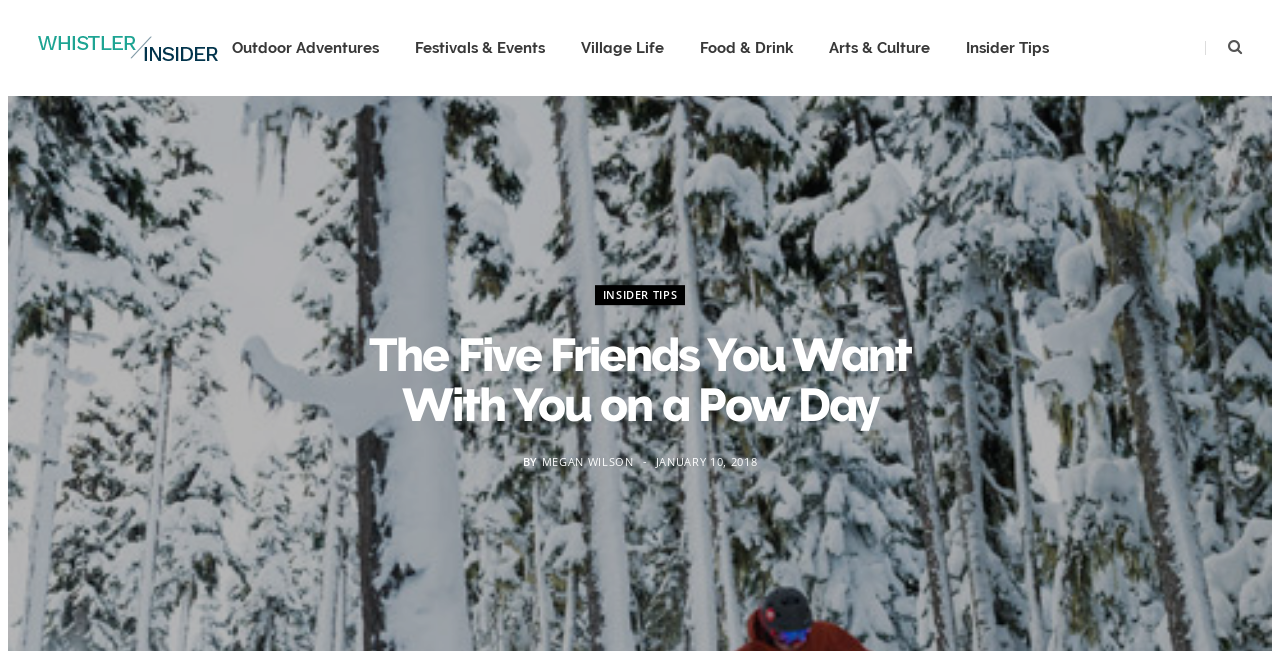What is the topic of the article?
Based on the screenshot, respond with a single word or phrase.

Pow day friends